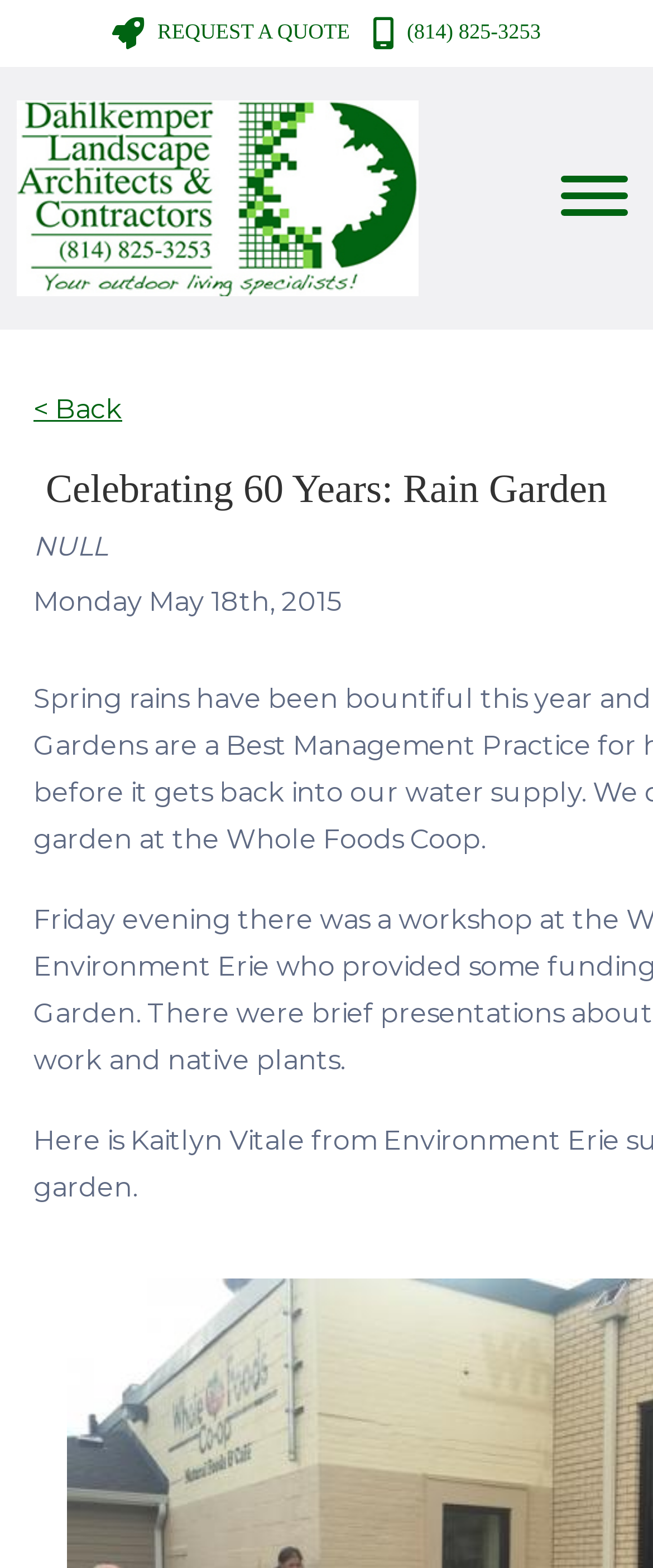Answer the question with a brief word or phrase:
What is the date of the article?

Monday May 18th, 2015